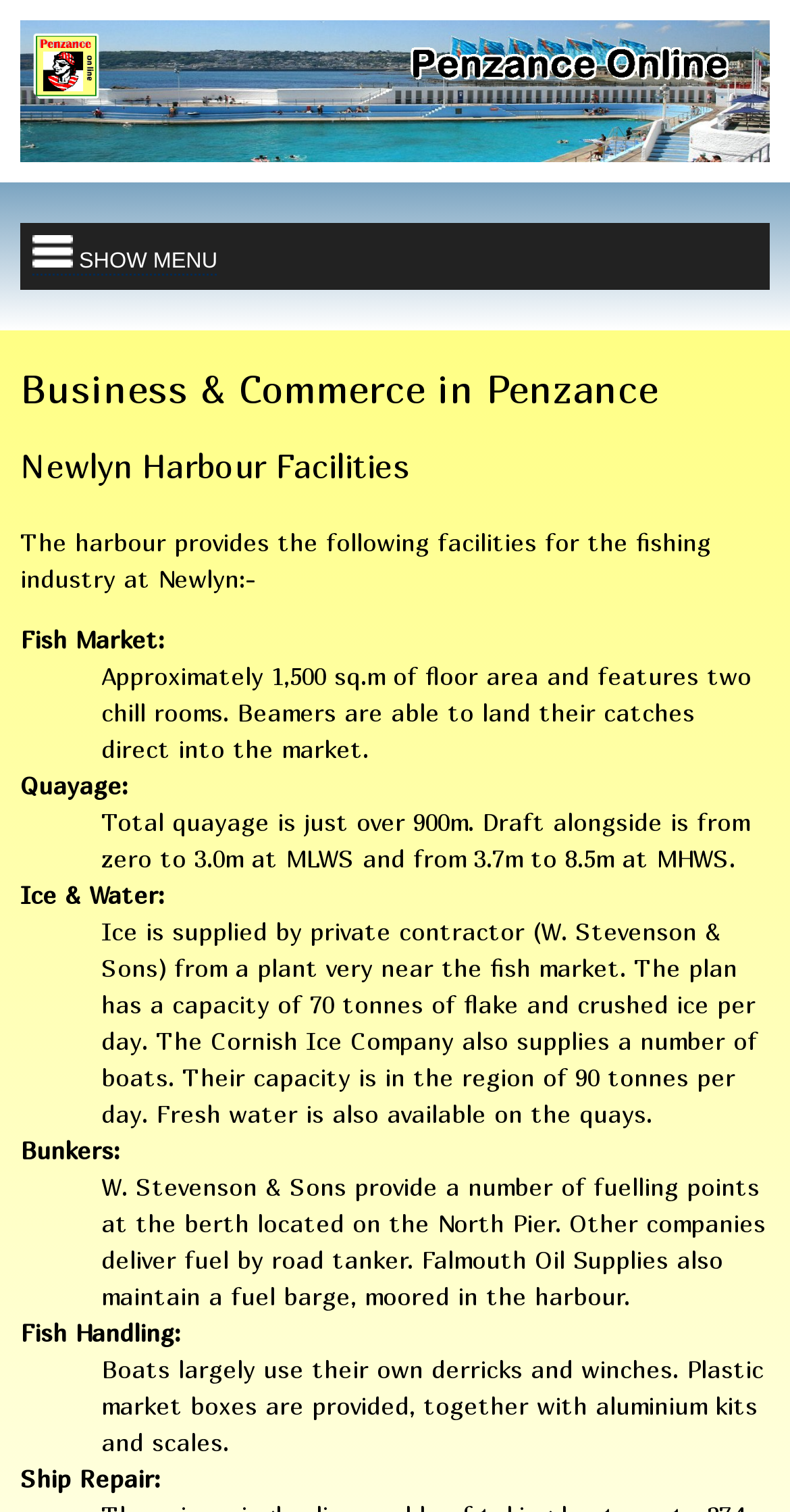What is the purpose of the aluminium kits and scales?
Provide an in-depth and detailed answer to the question.

The webpage mentions that plastic market boxes, aluminium kits, and scales are provided for fish handling, indicating that the aluminium kits and scales are used for this purpose.